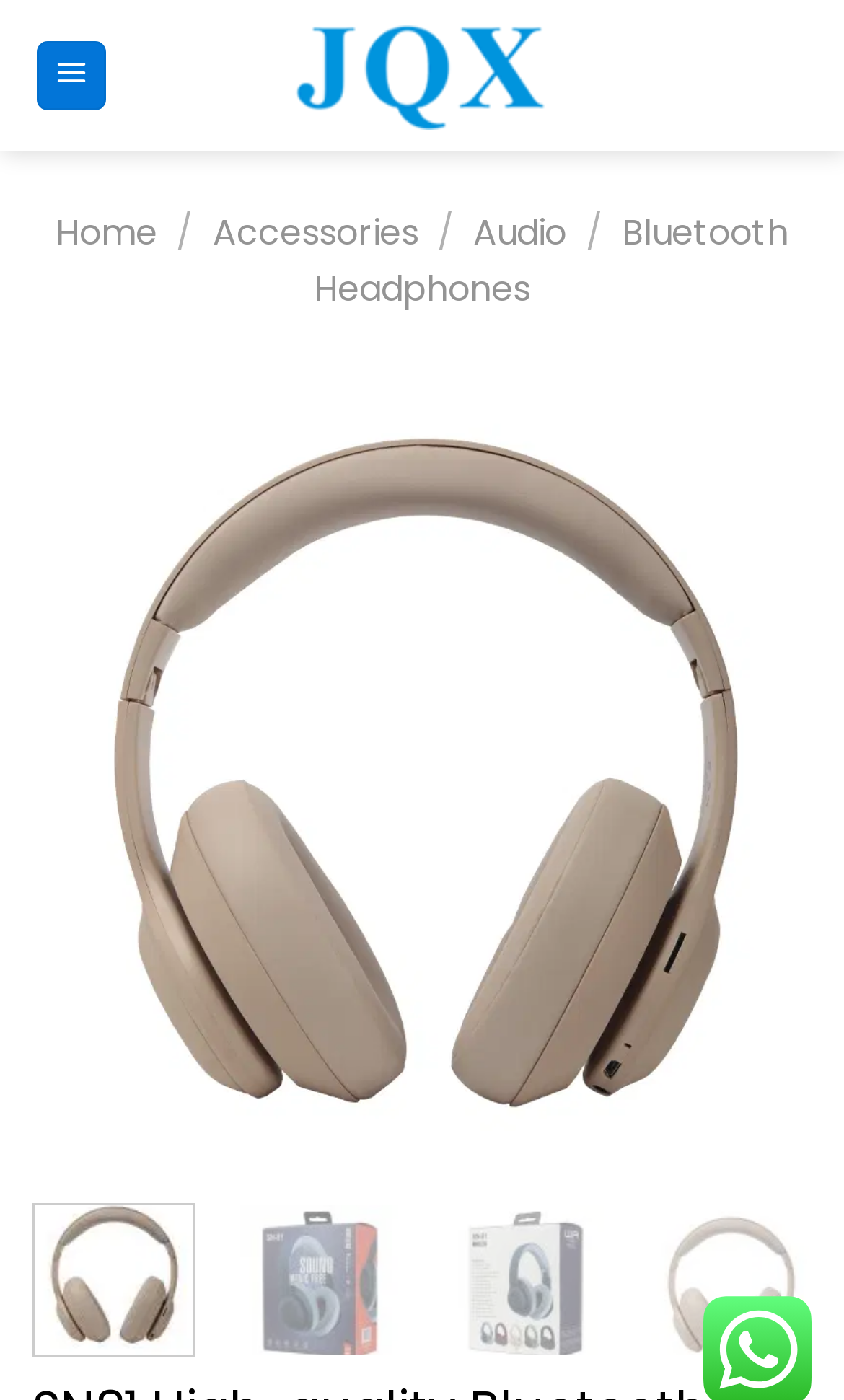Identify the bounding box of the UI component described as: "Bluetooth Headphones".

[0.372, 0.148, 0.934, 0.223]